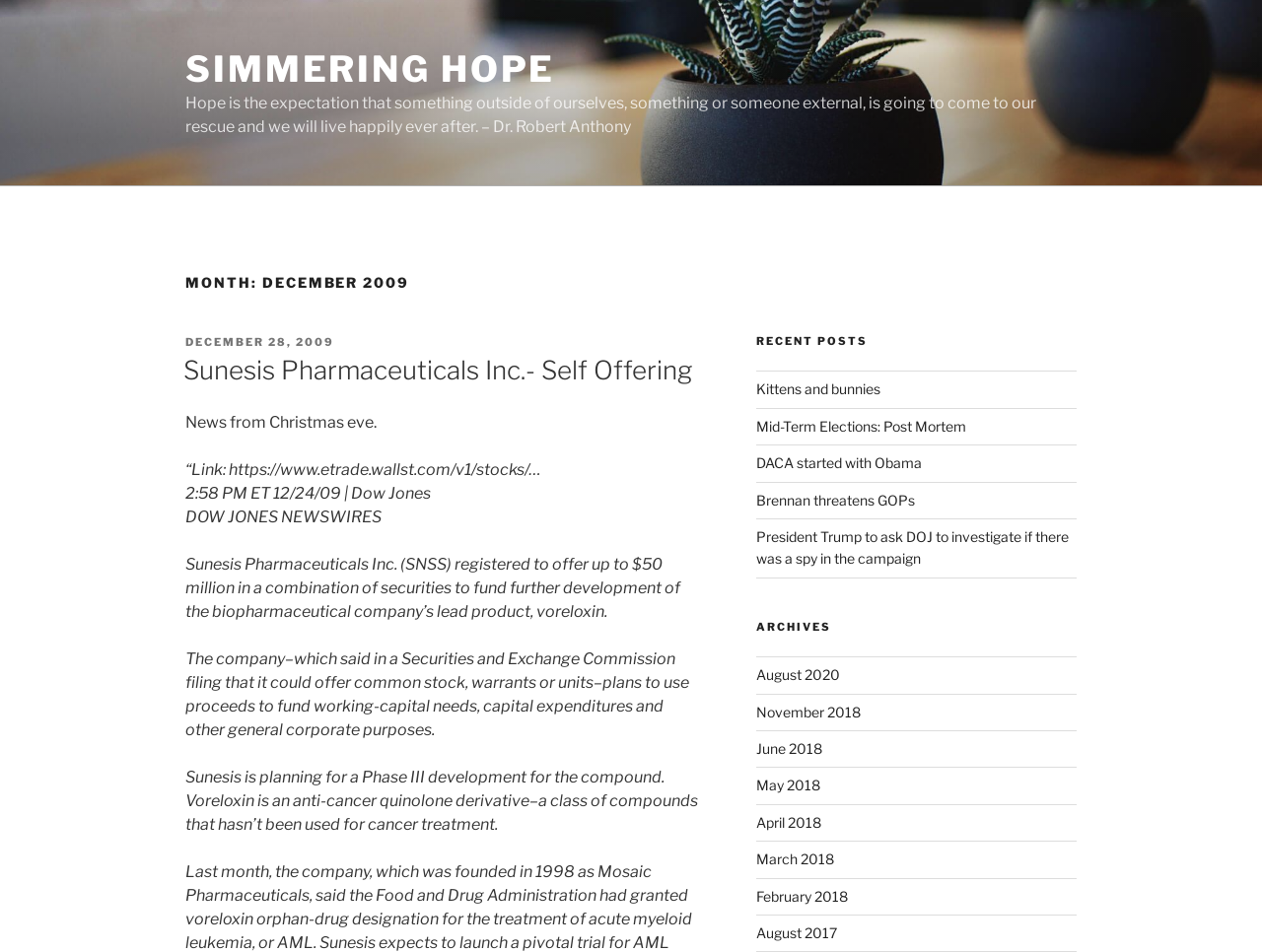Provide the bounding box coordinates of the HTML element this sentence describes: "Sunesis Pharmaceuticals Inc.- Self Offering". The bounding box coordinates consist of four float numbers between 0 and 1, i.e., [left, top, right, bottom].

[0.145, 0.373, 0.548, 0.405]